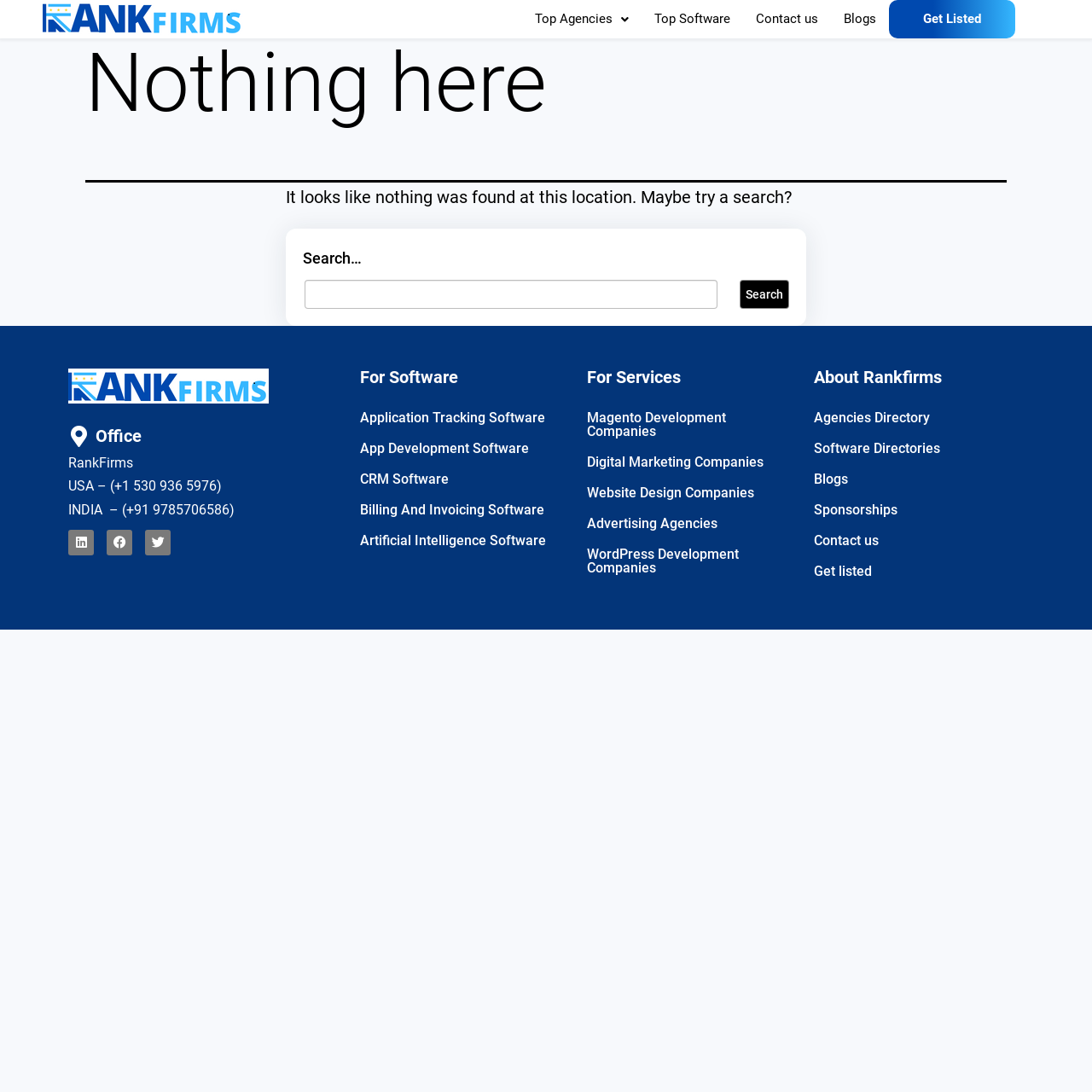Please specify the bounding box coordinates for the clickable region that will help you carry out the instruction: "Get Listed".

[0.833, 0.0, 0.91, 0.035]